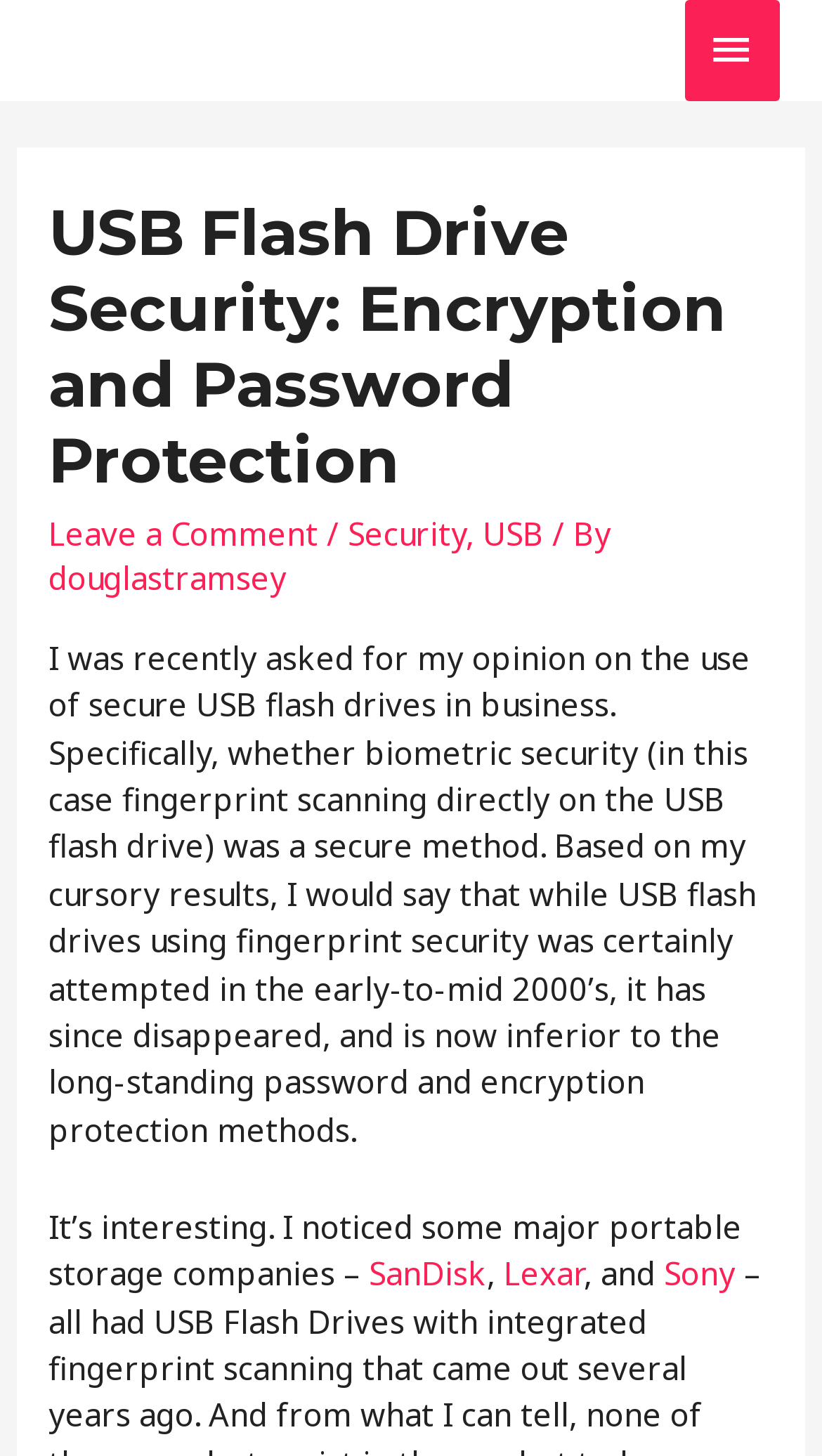Describe the webpage meticulously, covering all significant aspects.

The webpage is about USB flash drive security, specifically discussing encryption and password protection. At the top, there is a main menu button on the right side, which is not expanded. Below the main menu button, there is a header section that spans almost the entire width of the page. Within the header, there is a prominent heading that reads "USB Flash Drive Security: Encryption and Password Protection". 

To the right of the heading, there are links to "Leave a Comment" and categories "Security", "USB", separated by slashes. Below these links, there is a byline that reads "By douglastramsey". 

The main content of the webpage is a block of text that occupies most of the page. The text discusses the author's opinion on the use of secure USB flash drives in business, specifically whether biometric security, such as fingerprint scanning, is a secure method. The author mentions that while this method was attempted in the early 2000s, it has since disappeared and is now inferior to password and encryption protection methods.

Further down, there is another block of text that mentions some major portable storage companies, including SanDisk, Lexar, and Sony, with links to each of these companies.